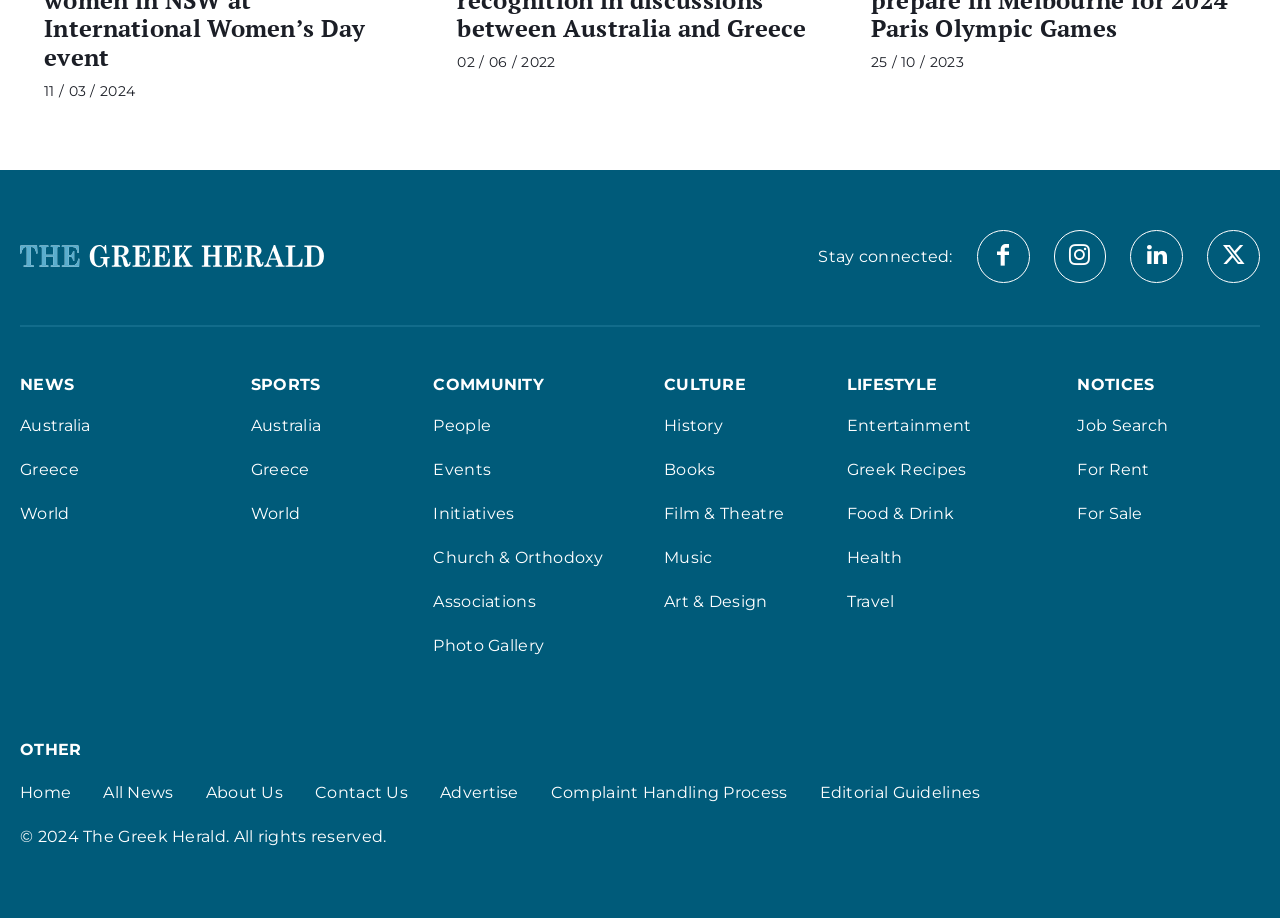Please determine the bounding box coordinates for the element that should be clicked to follow these instructions: "Click on NEWS".

[0.016, 0.408, 0.158, 0.43]